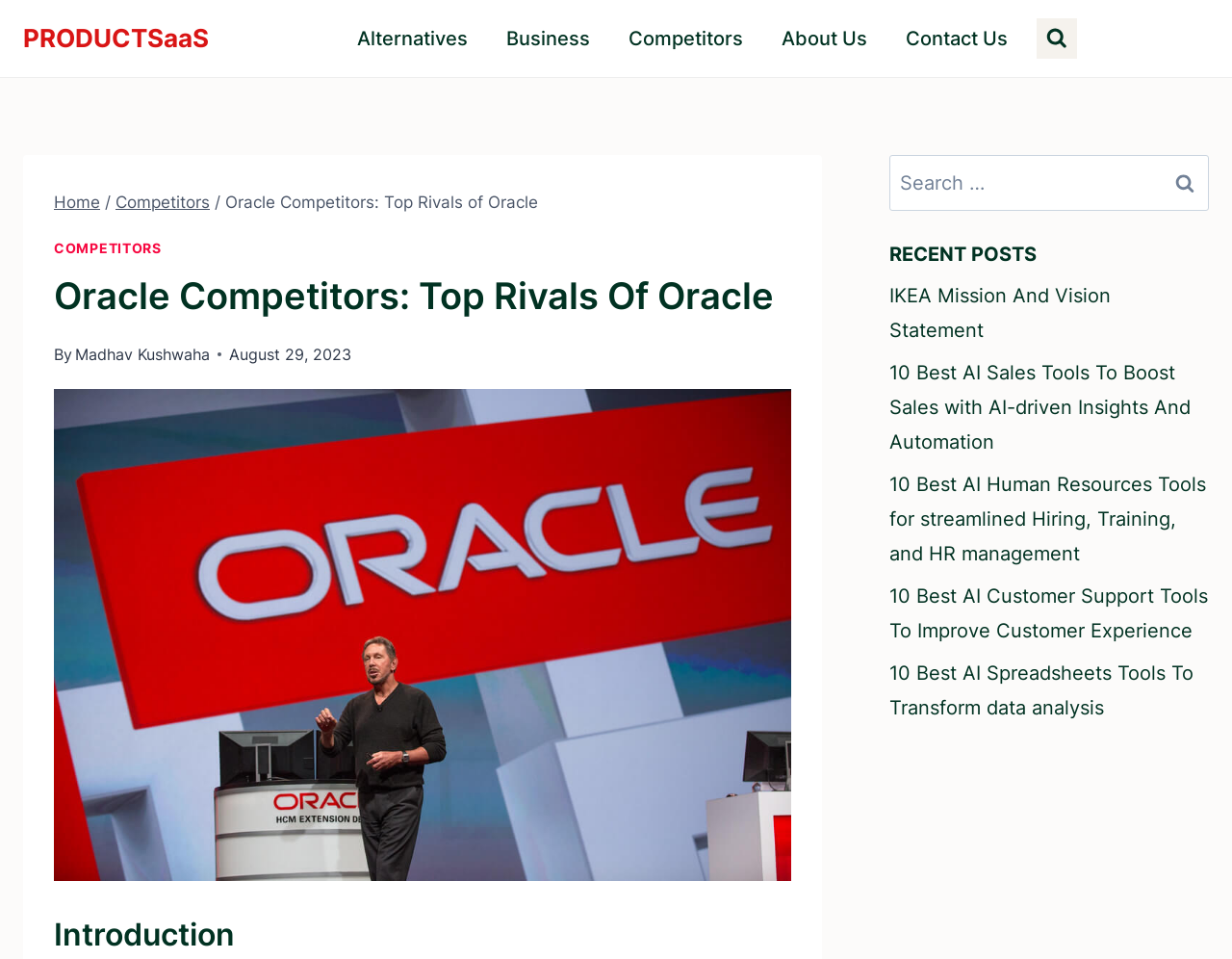Kindly determine the bounding box coordinates for the clickable area to achieve the given instruction: "Check recent posts".

[0.722, 0.25, 0.981, 0.28]